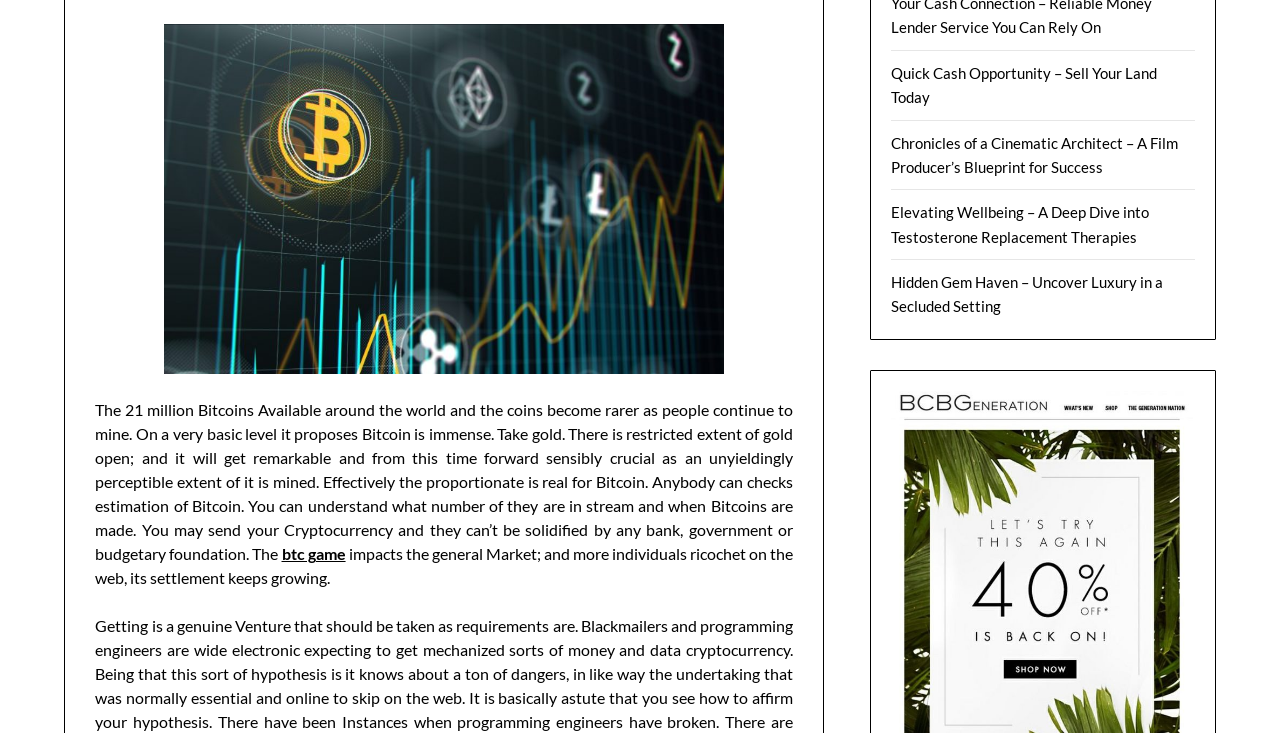Find the bounding box coordinates for the HTML element described as: "btc game". The coordinates should consist of four float values between 0 and 1, i.e., [left, top, right, bottom].

[0.22, 0.743, 0.27, 0.769]